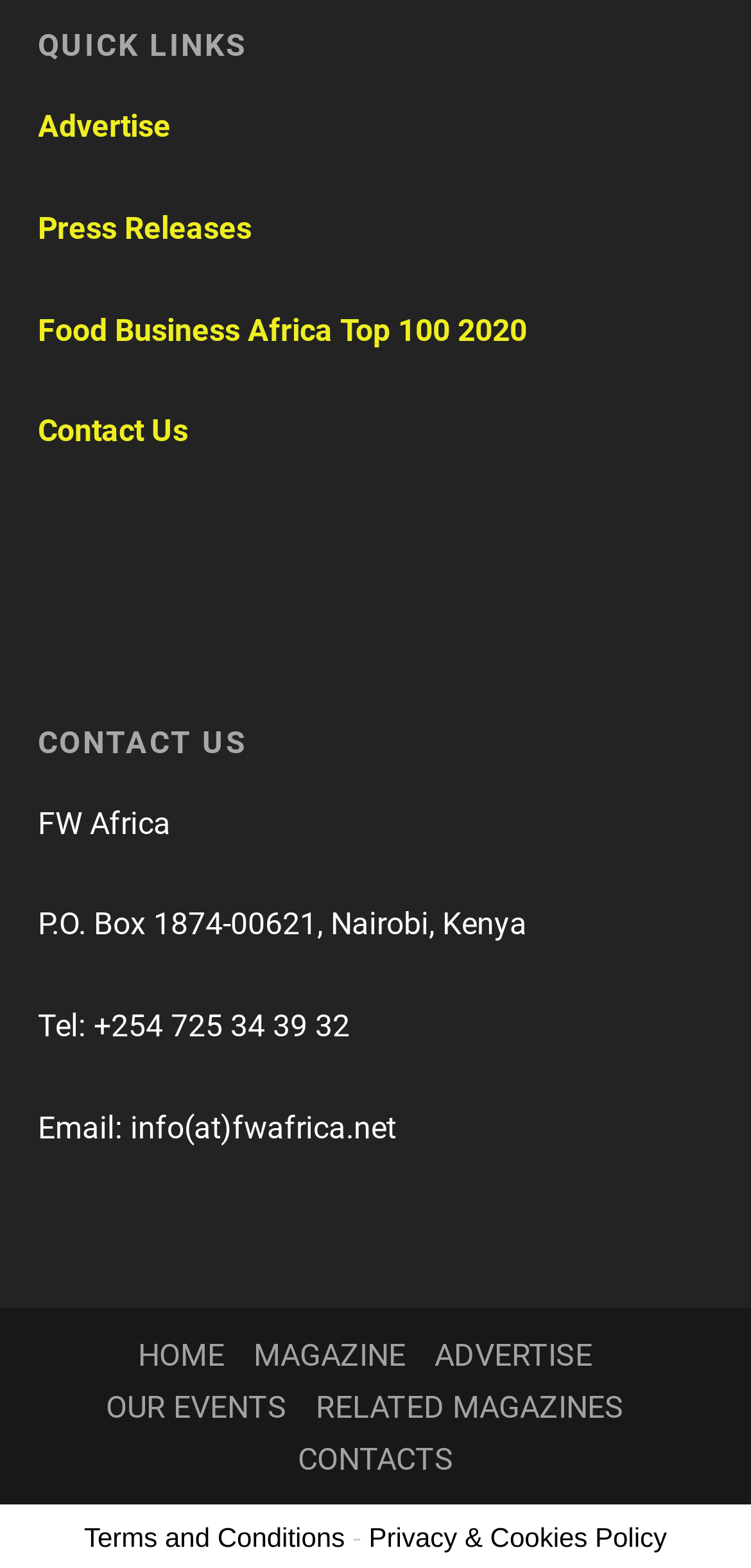Determine the bounding box coordinates of the element that should be clicked to execute the following command: "Go to Press Releases".

[0.05, 0.134, 0.335, 0.157]